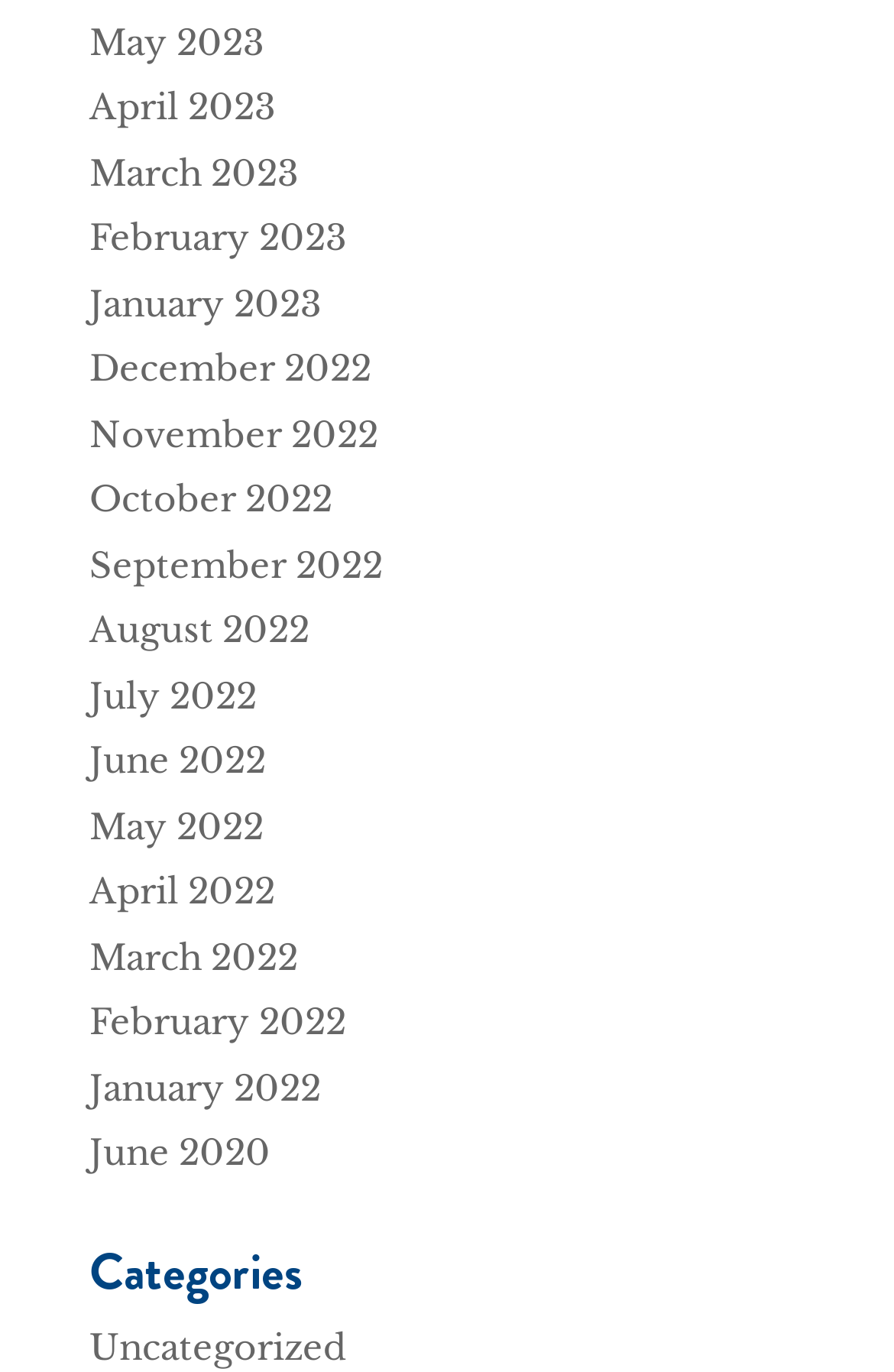Given the element description: "June 2020", predict the bounding box coordinates of this UI element. The coordinates must be four float numbers between 0 and 1, given as [left, top, right, bottom].

[0.1, 0.824, 0.303, 0.856]